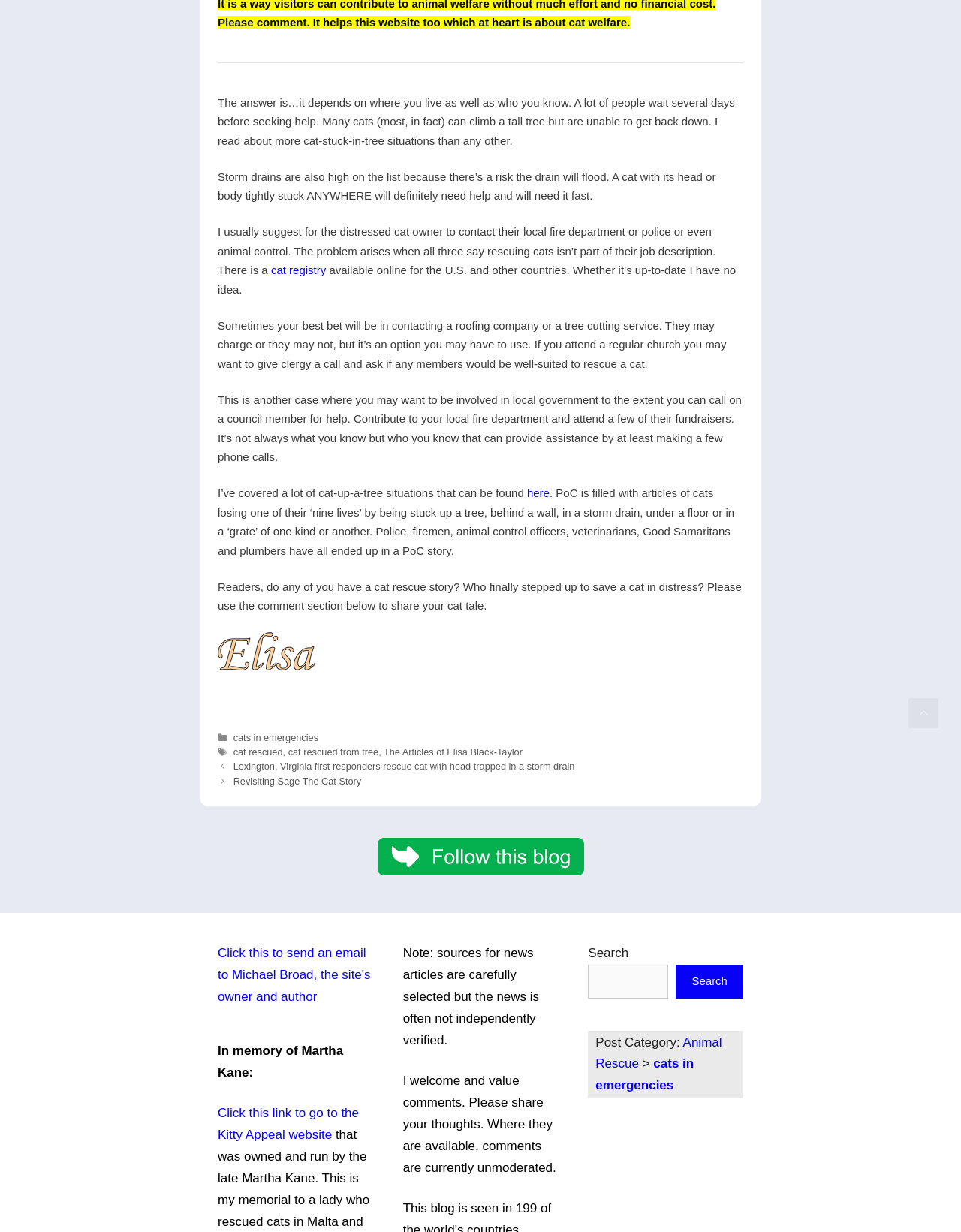Respond with a single word or phrase to the following question:
What type of company may be able to help rescue a cat from a tree?

Roofing company or tree cutting service